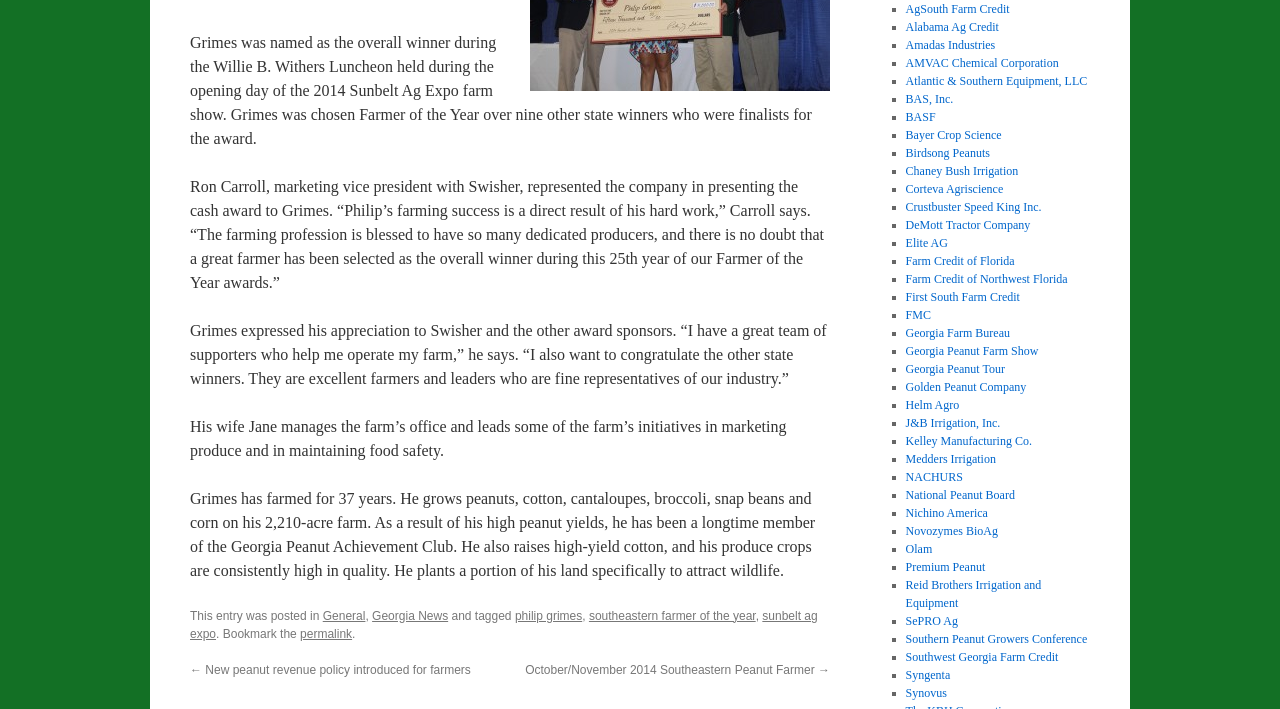Find the bounding box coordinates for the UI element whose description is: "Southern Peanut Growers Conference". The coordinates should be four float numbers between 0 and 1, in the format [left, top, right, bottom].

[0.707, 0.891, 0.849, 0.911]